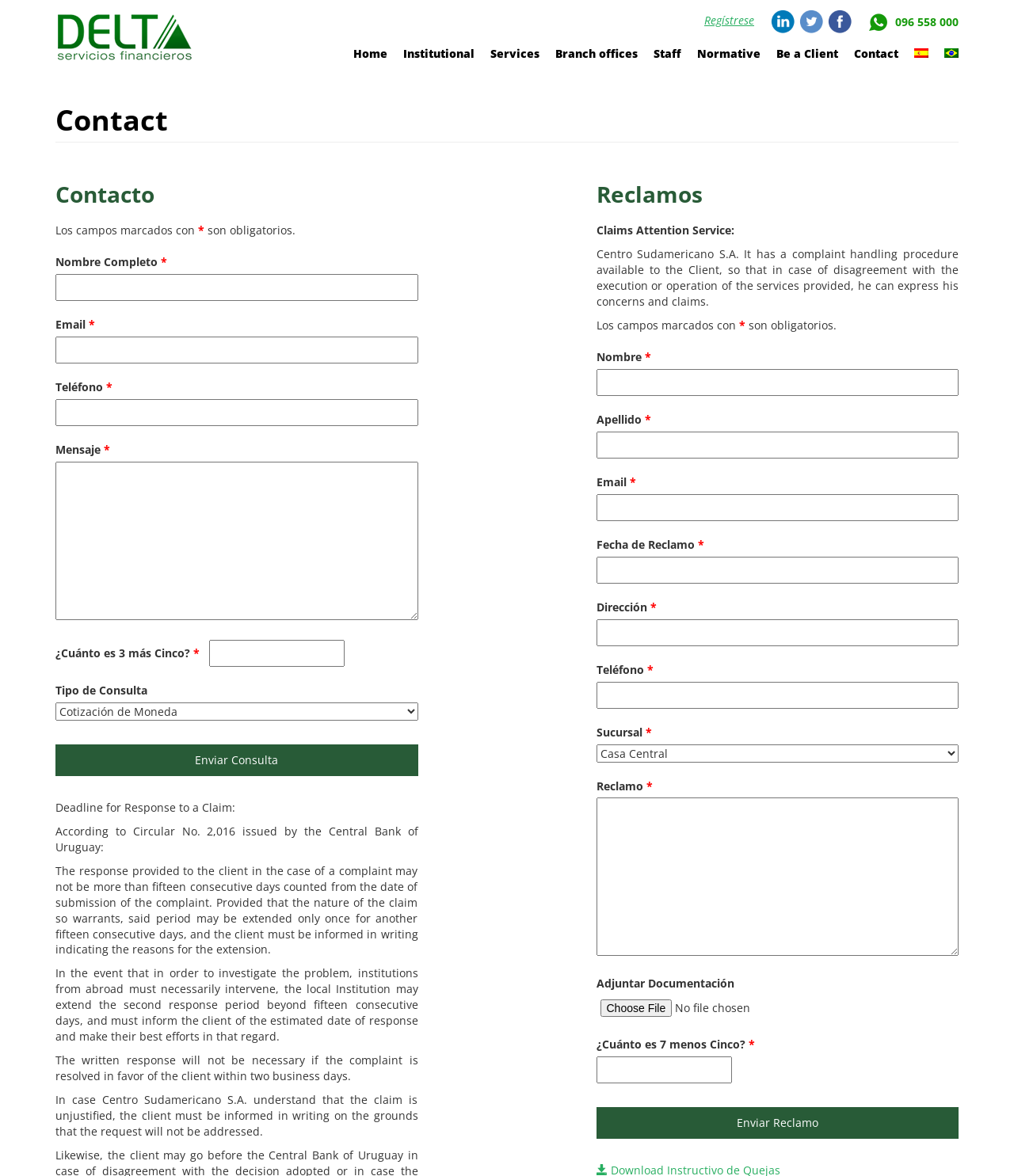What is the 'Reclamos' section for?
Refer to the image and respond with a one-word or short-phrase answer.

Claims Attention Service